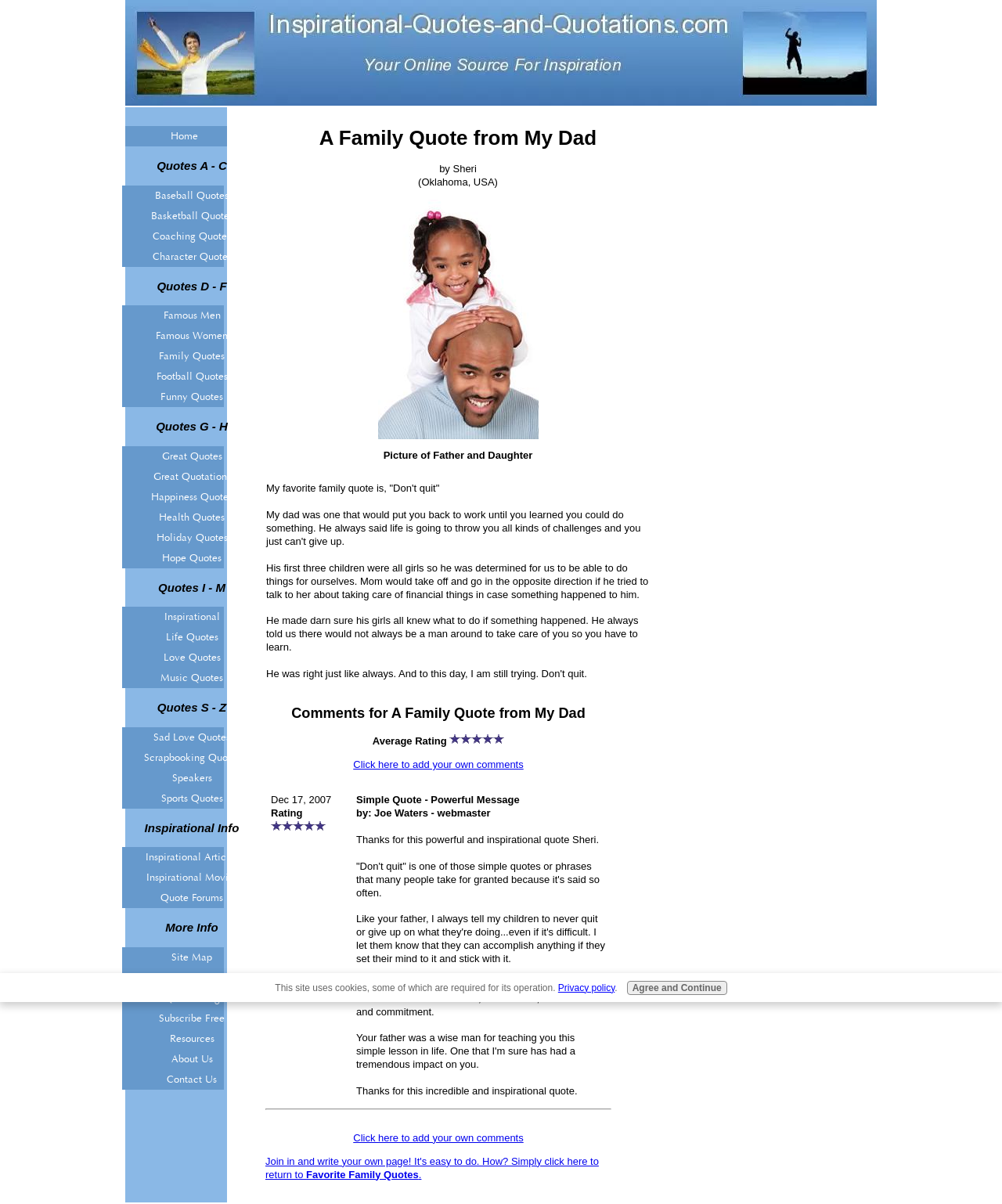Please identify the bounding box coordinates of the element's region that I should click in order to complete the following instruction: "View Baseball Quotes". The bounding box coordinates consist of four float numbers between 0 and 1, i.e., [left, top, right, bottom].

[0.122, 0.154, 0.261, 0.171]